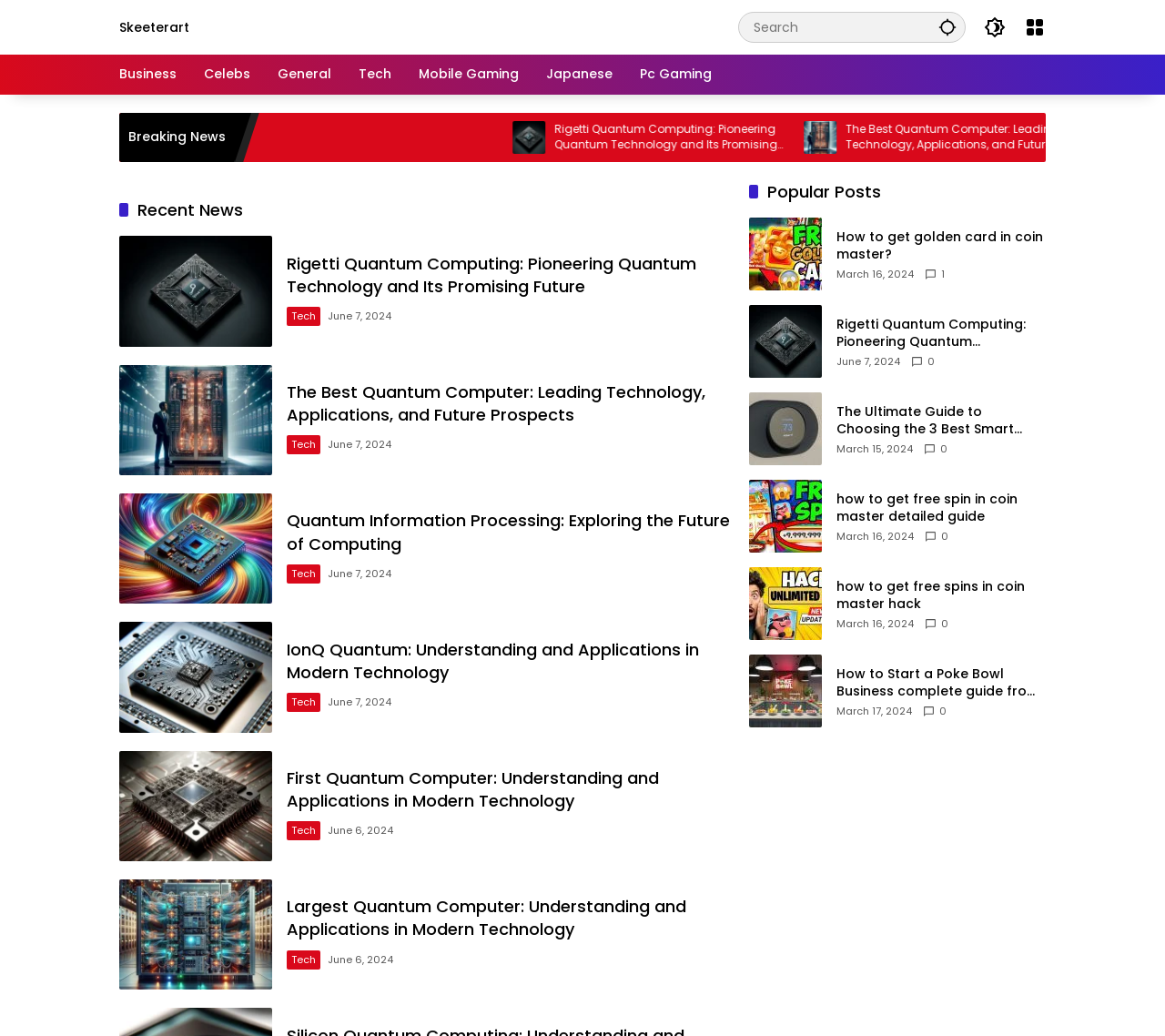Can you specify the bounding box coordinates for the region that should be clicked to fulfill this instruction: "View popular posts".

[0.643, 0.174, 0.756, 0.196]